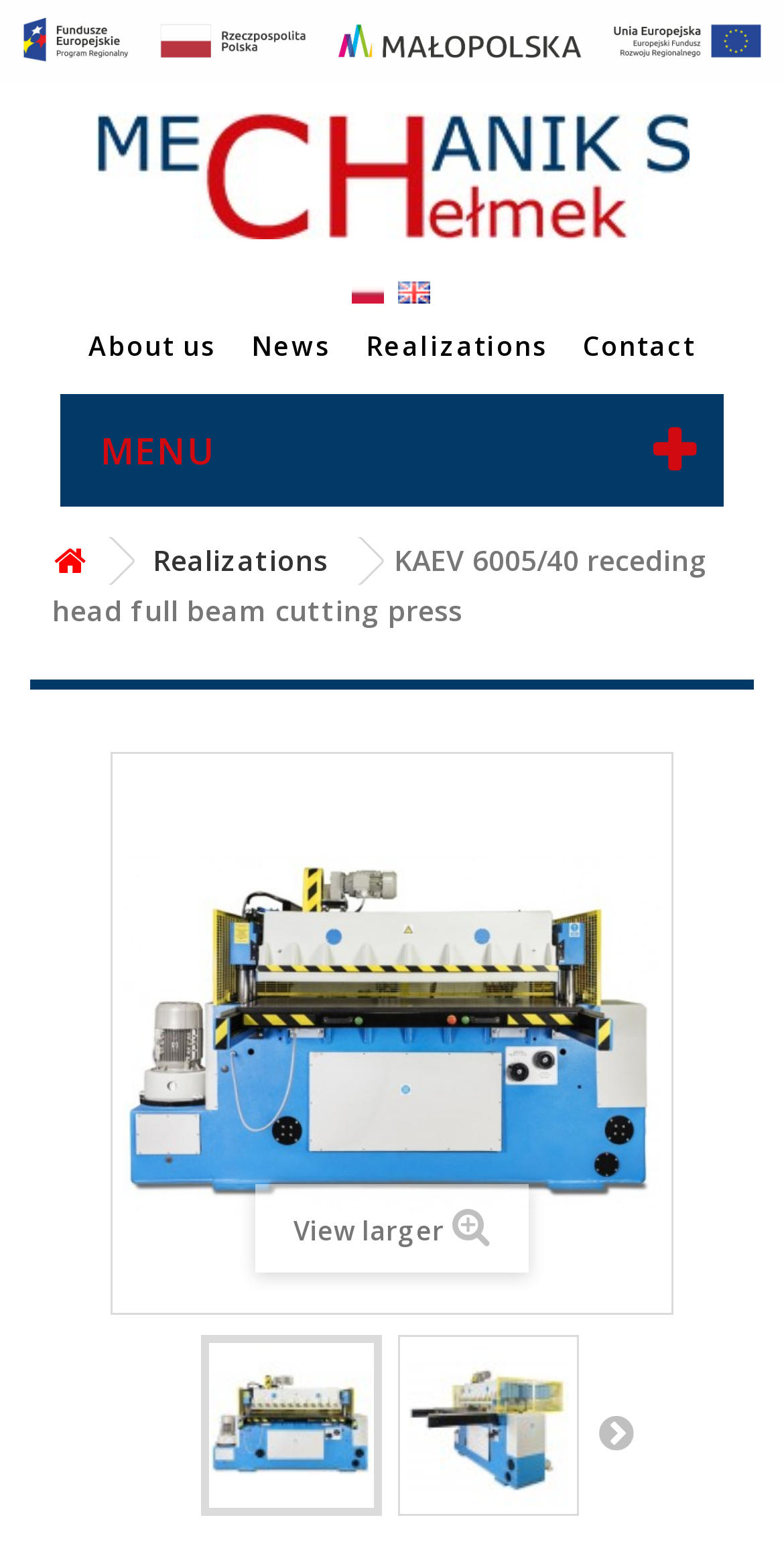How many language options are available?
Examine the image and provide an in-depth answer to the question.

The language options can be found in the links 'pl' and 'en' located at the top of the webpage, indicating that there are two language options available.